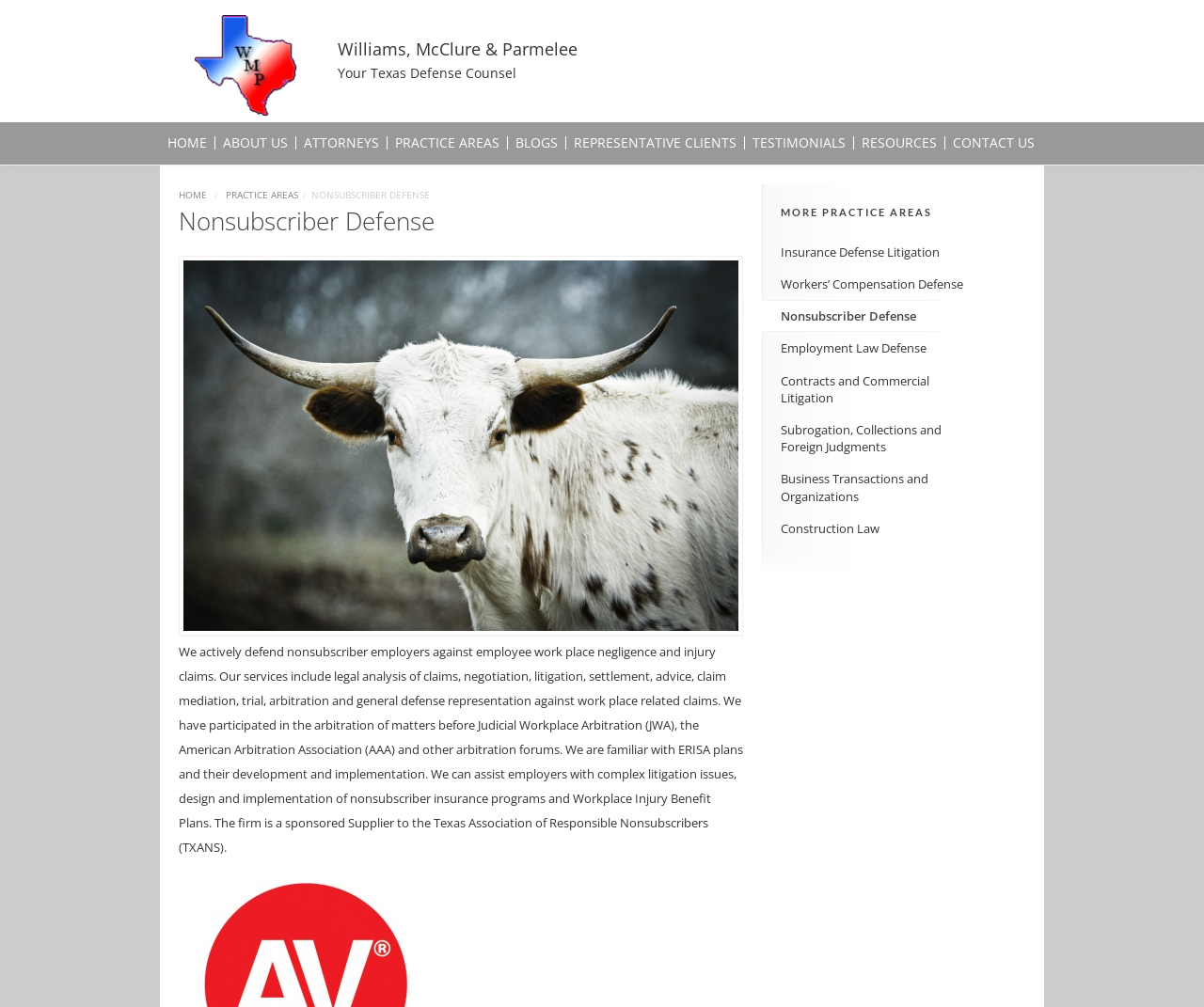Please pinpoint the bounding box coordinates for the region I should click to adhere to this instruction: "Click on CONTACT US".

[0.791, 0.135, 0.859, 0.149]